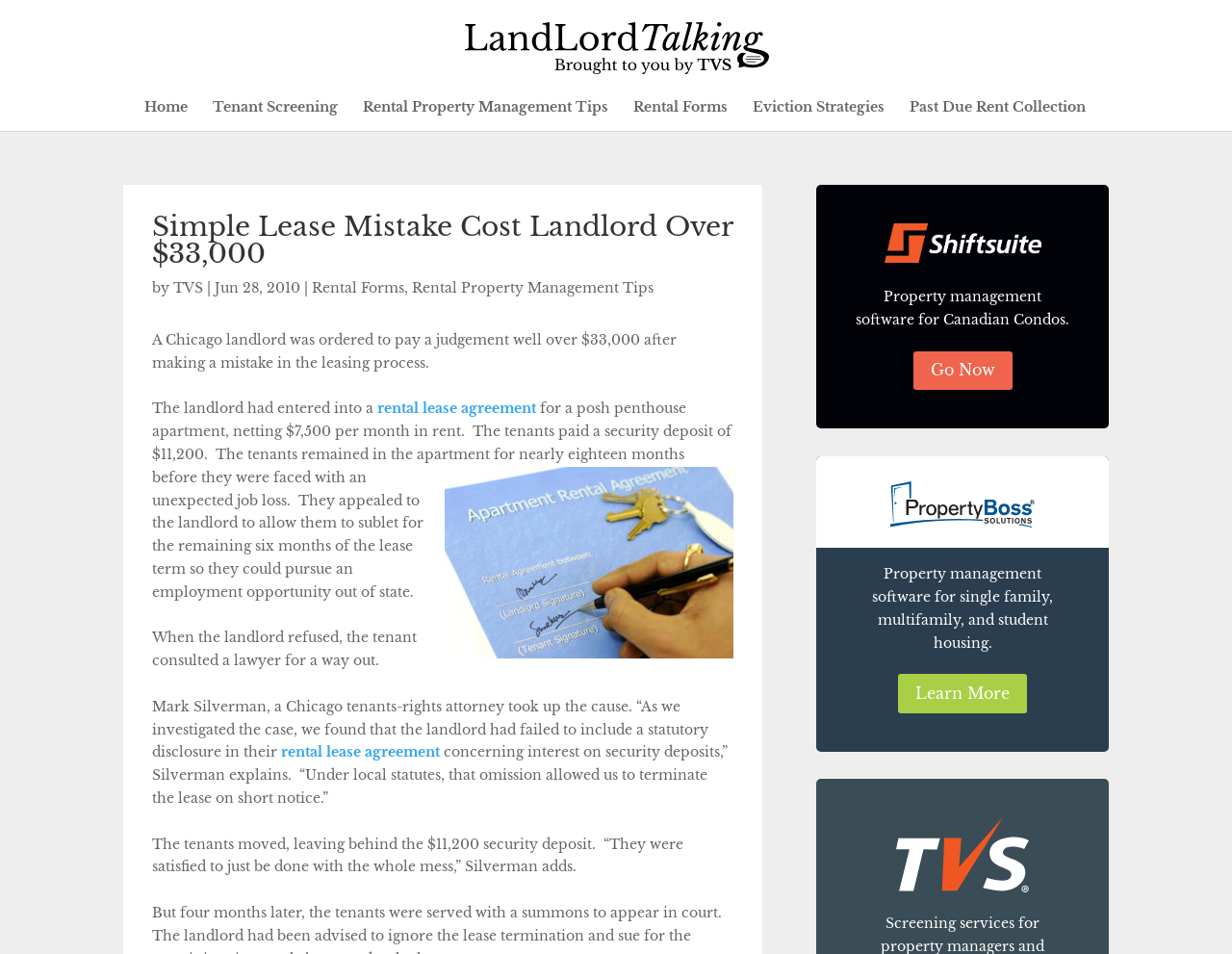Identify the bounding box coordinates of the clickable region to carry out the given instruction: "Learn more about Rental Property Management Tips".

[0.295, 0.105, 0.494, 0.137]